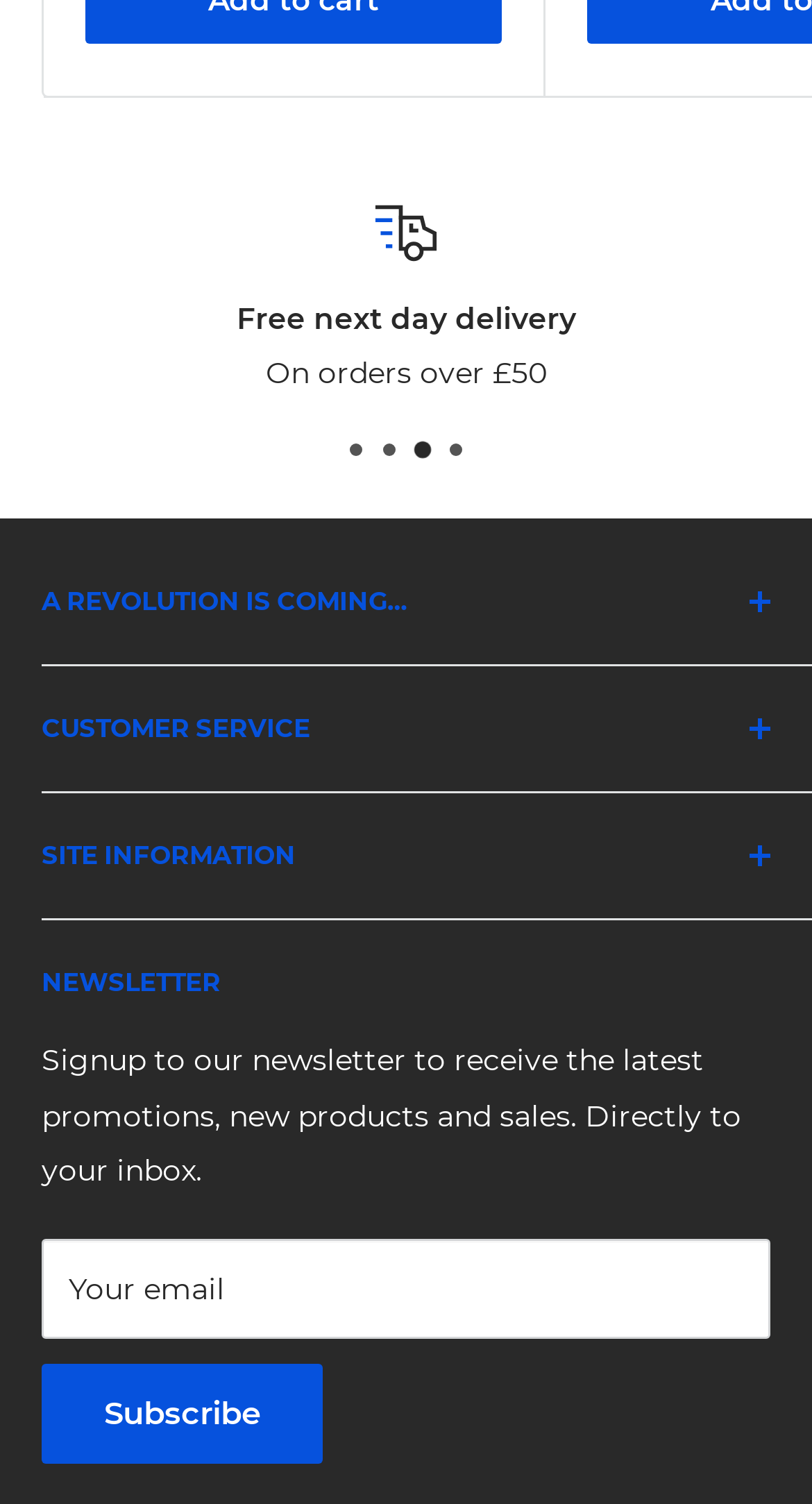What is the purpose of the newsletter signup?
Answer the question based on the image using a single word or a brief phrase.

Receive promotions, new products, and sales